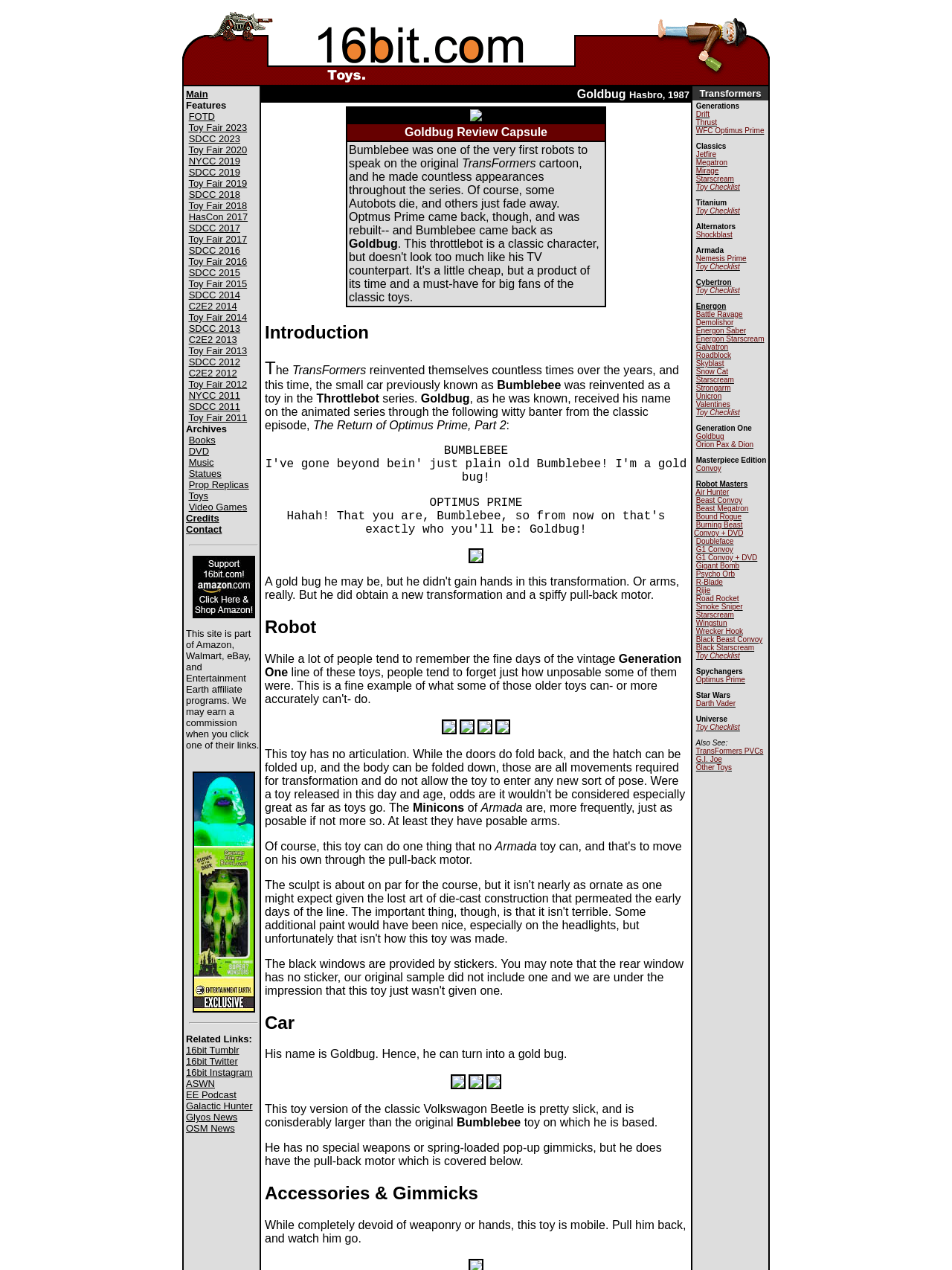Using the provided description: "G1 Convoy + DVD", find the bounding box coordinates of the corresponding UI element. The output should be four float numbers between 0 and 1, in the format [left, top, right, bottom].

[0.731, 0.436, 0.796, 0.442]